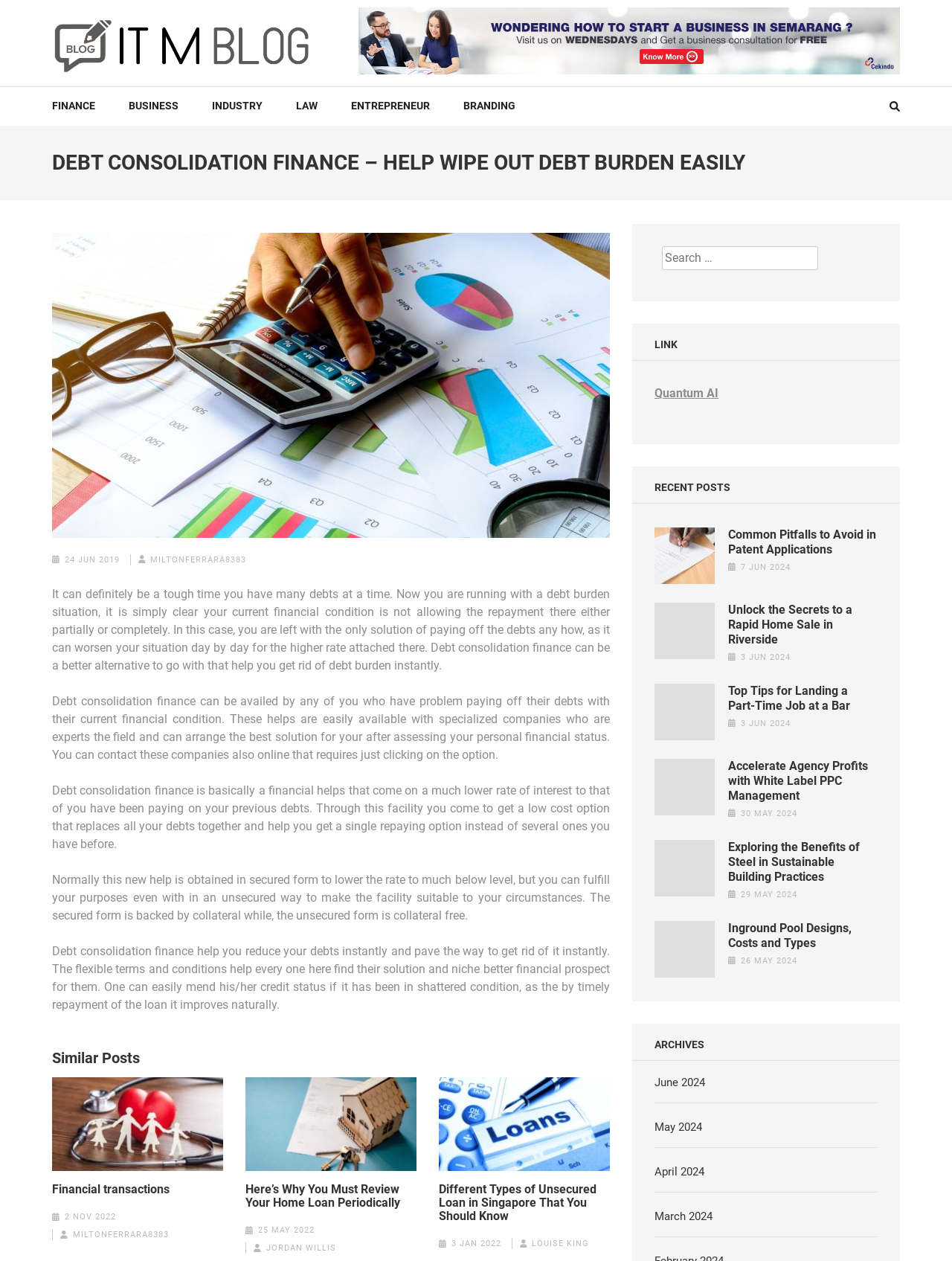Please provide a comprehensive answer to the question based on the screenshot: What type of companies can provide debt consolidation finance?

According to the webpage, debt consolidation finance can be availed by contacting specialized companies that are experts in the field and can arrange the best solution for an individual's personal financial status.